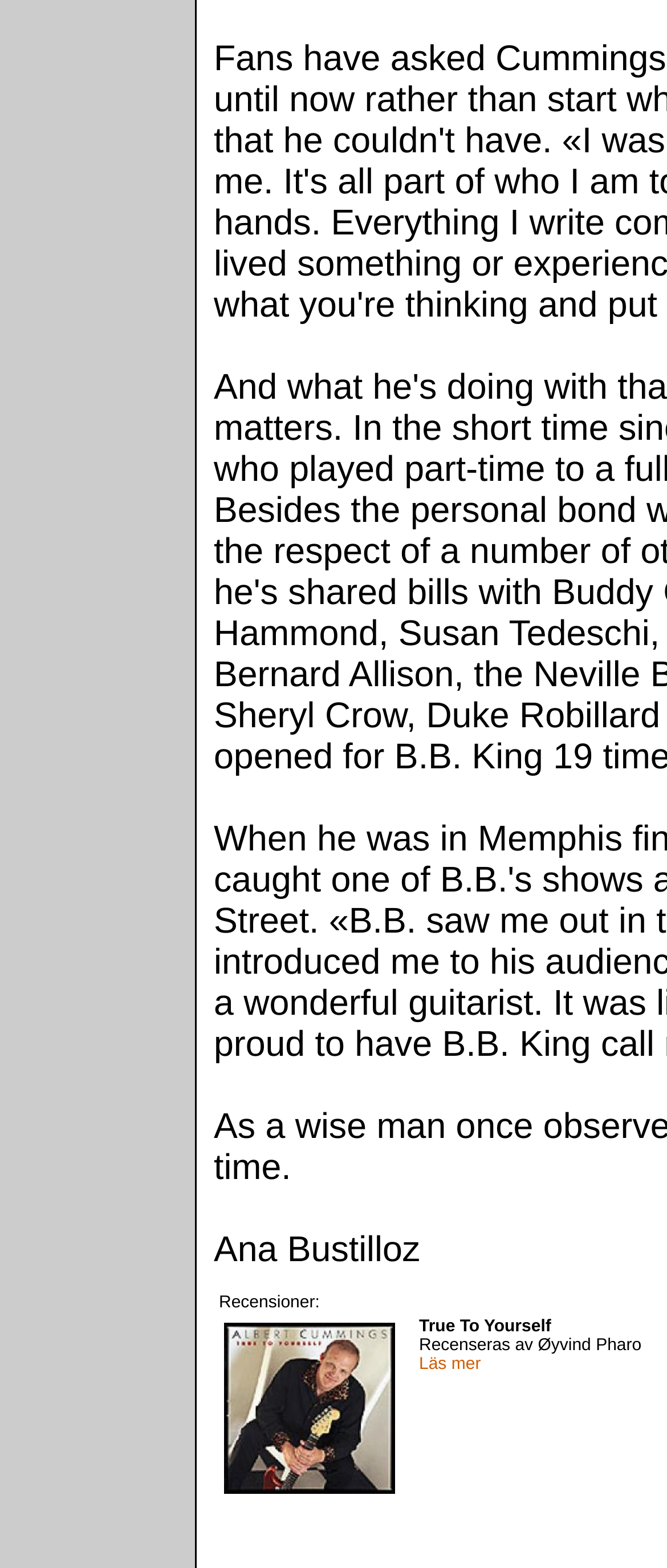Look at the image and give a detailed response to the following question: What is the title of the book?

The title of the book is mentioned in the image caption 'True To Yourself' and also in the table cell containing the book title and review information.